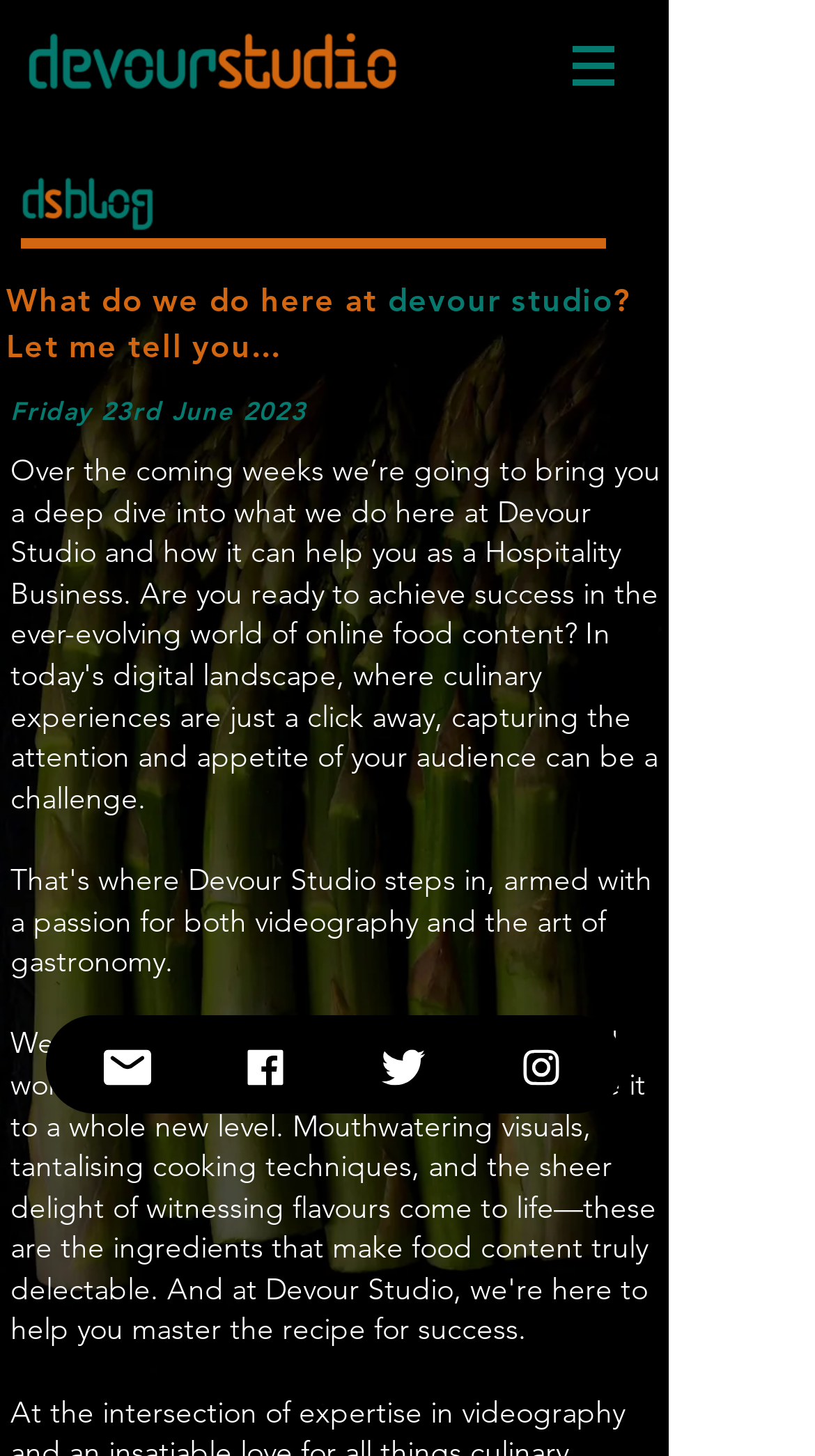Please answer the following question as detailed as possible based on the image: 
What is the purpose of the button with a popup menu?

The button with a popup menu can be found in the navigation element with ID 98, which has a popup menu and is likely used for site navigation, as indicated by the text 'Site' in the navigation element with ID 83.